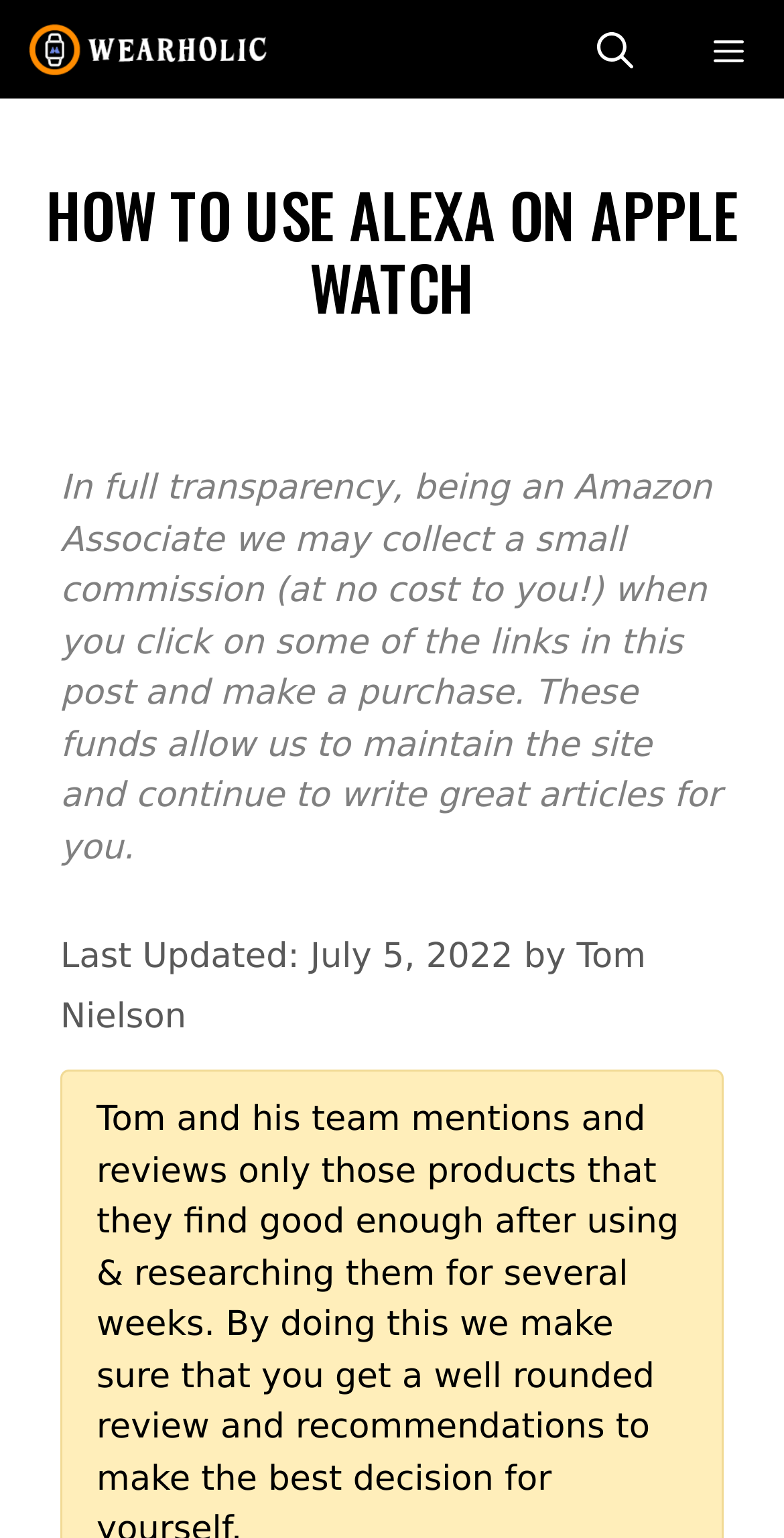Who is the author of the article?
Answer the question with as much detail as possible.

The author of the article is mentioned below the main heading, and it is specified as 'Tom Nielson', which is a link.